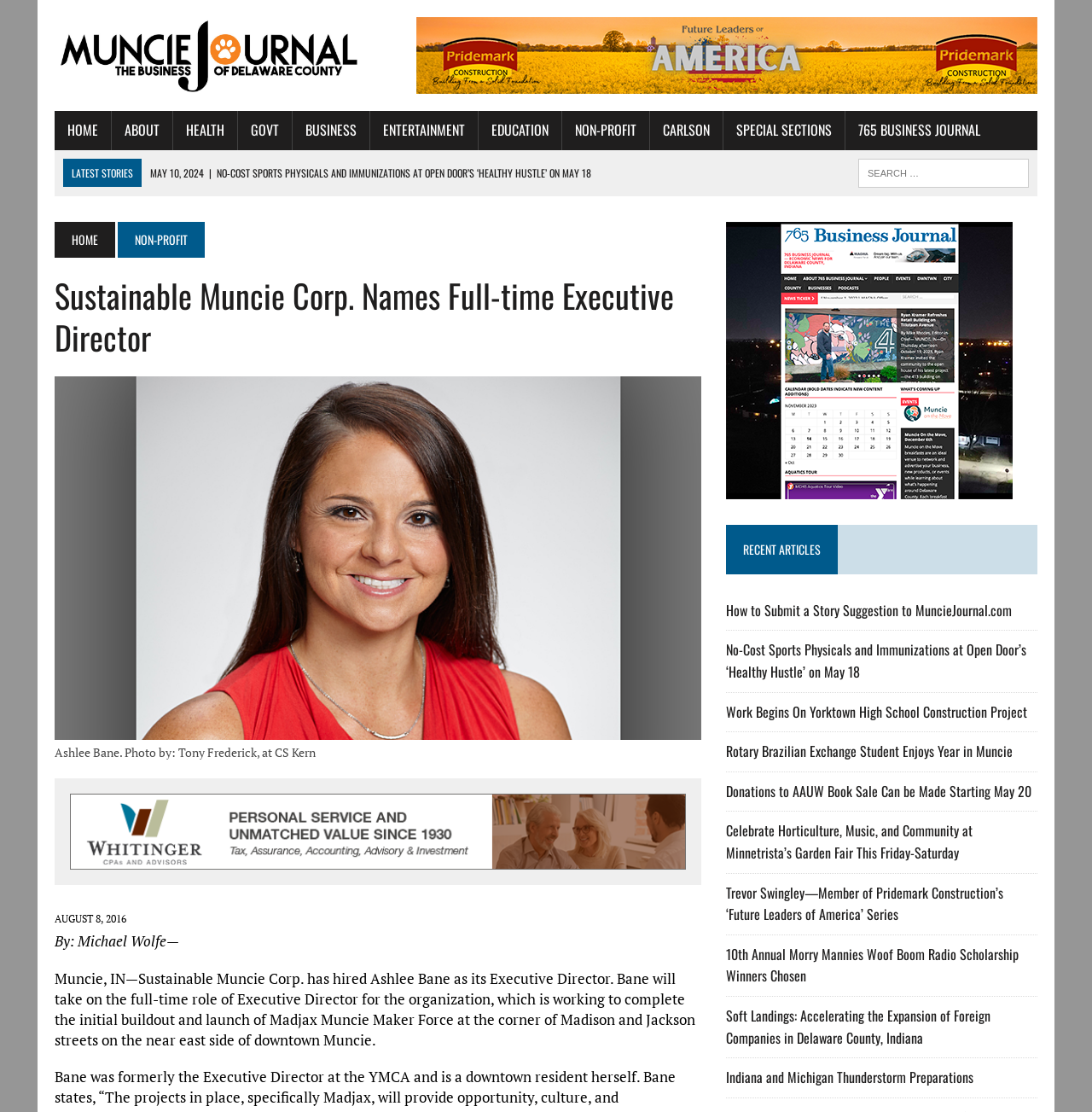Answer the following query with a single word or phrase:
What is the name of the new Executive Director of Sustainable Muncie Corp.?

Ashlee Bane